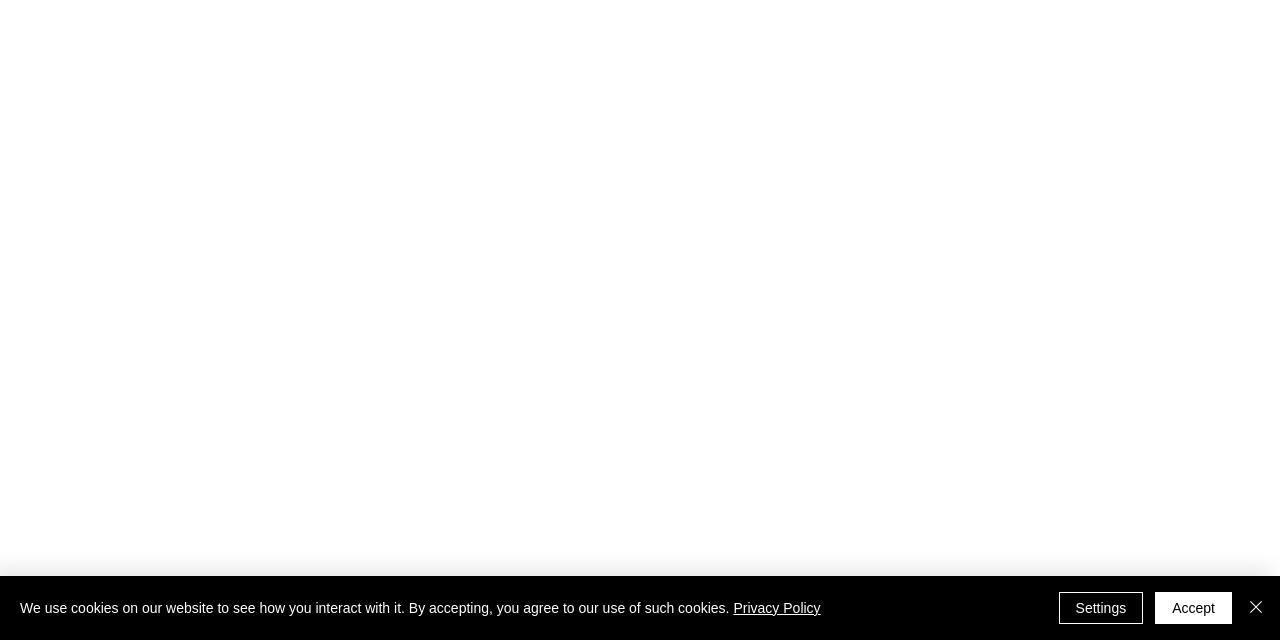Given the element description "Settings", identify the bounding box of the corresponding UI element.

[0.827, 0.925, 0.893, 0.975]